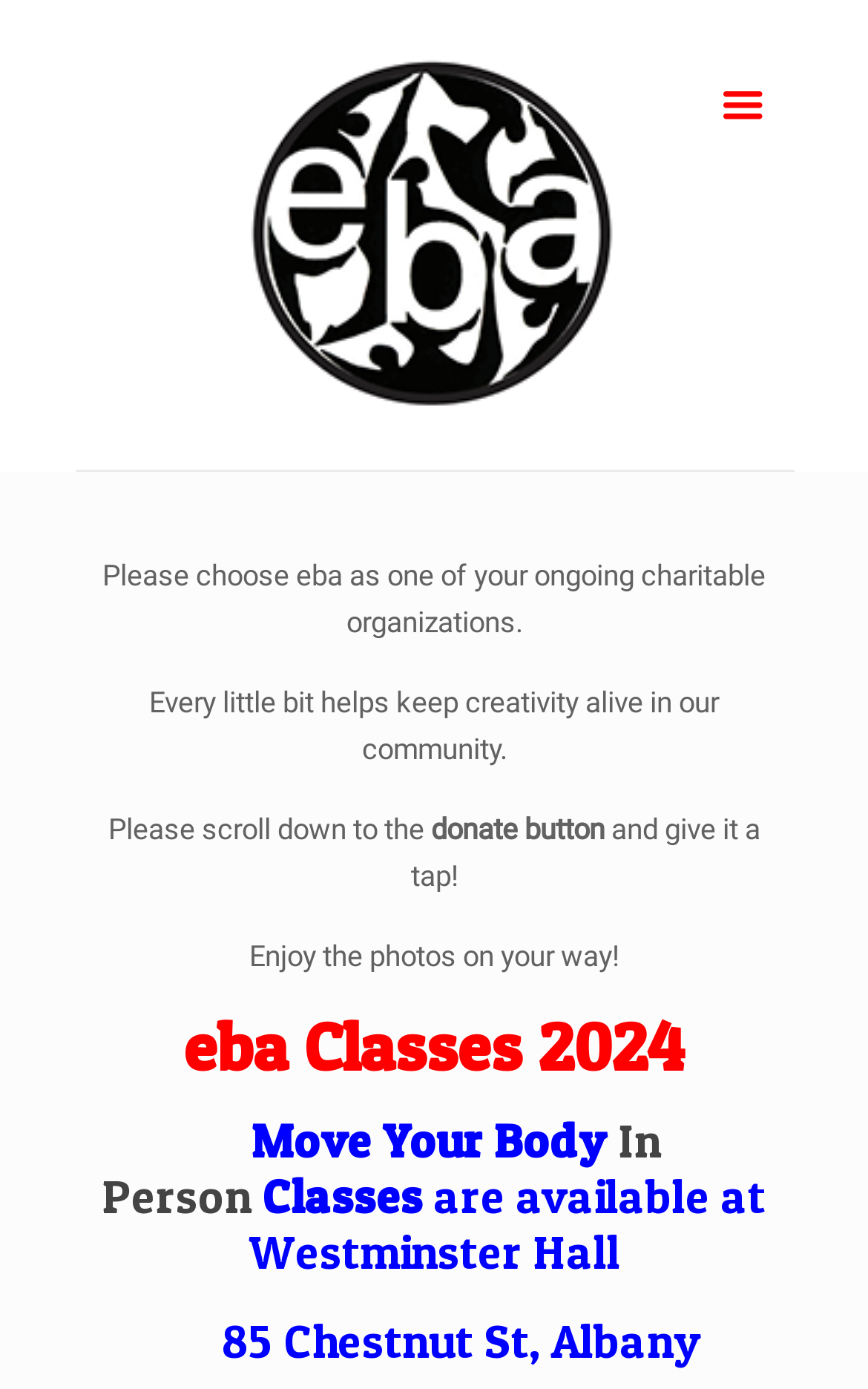What is the name of the charitable organization?
Using the image, provide a detailed and thorough answer to the question.

The name of the charitable organization is mentioned in the heading 'eba' and also in the link 'eba' which is a child element of the root element 'Brave New Dances'. Additionally, it is mentioned in the static text 'Please choose eba as one of your ongoing charitable organizations.'